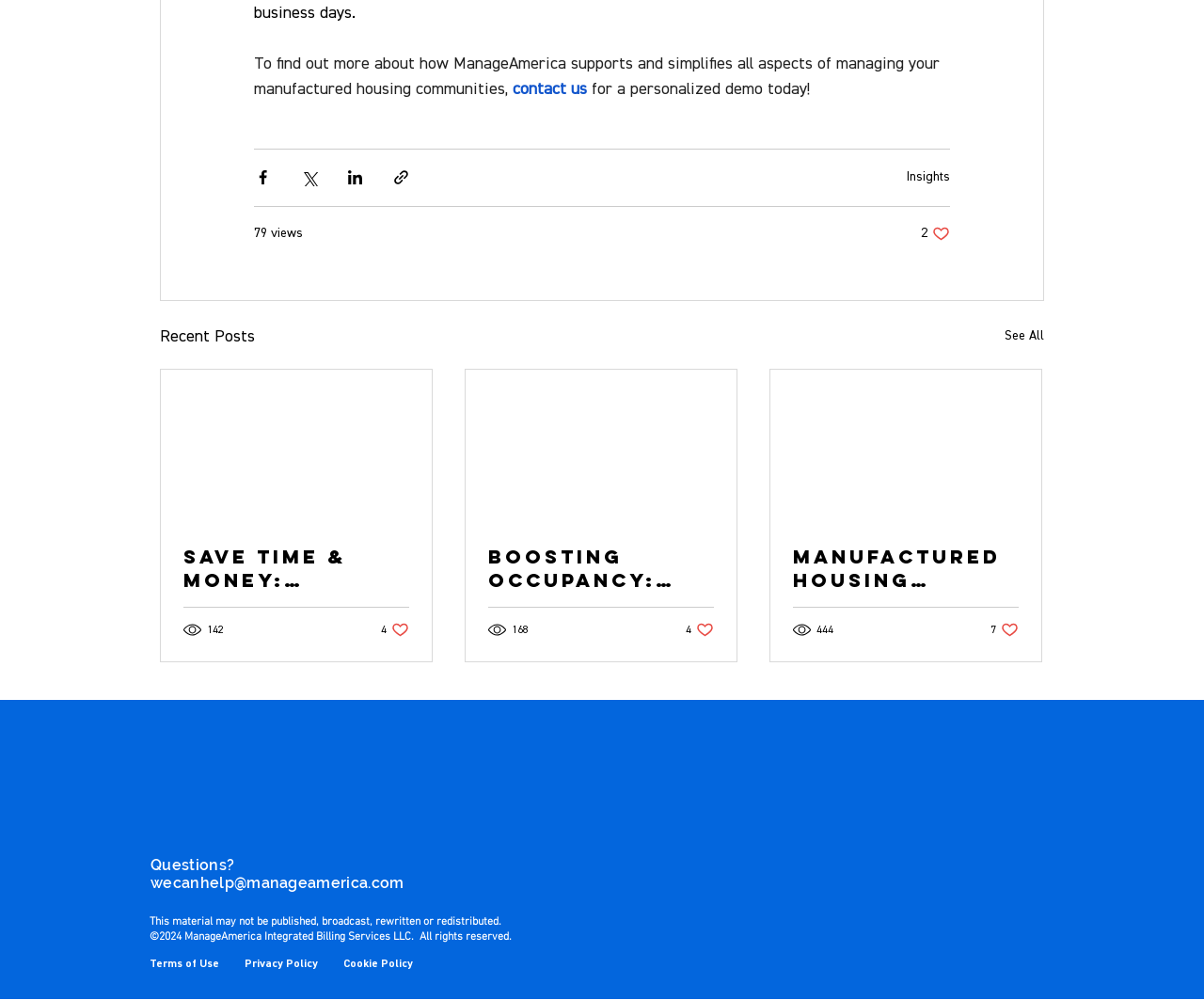Identify the bounding box coordinates for the UI element that matches this description: "Insights".

[0.753, 0.169, 0.789, 0.186]